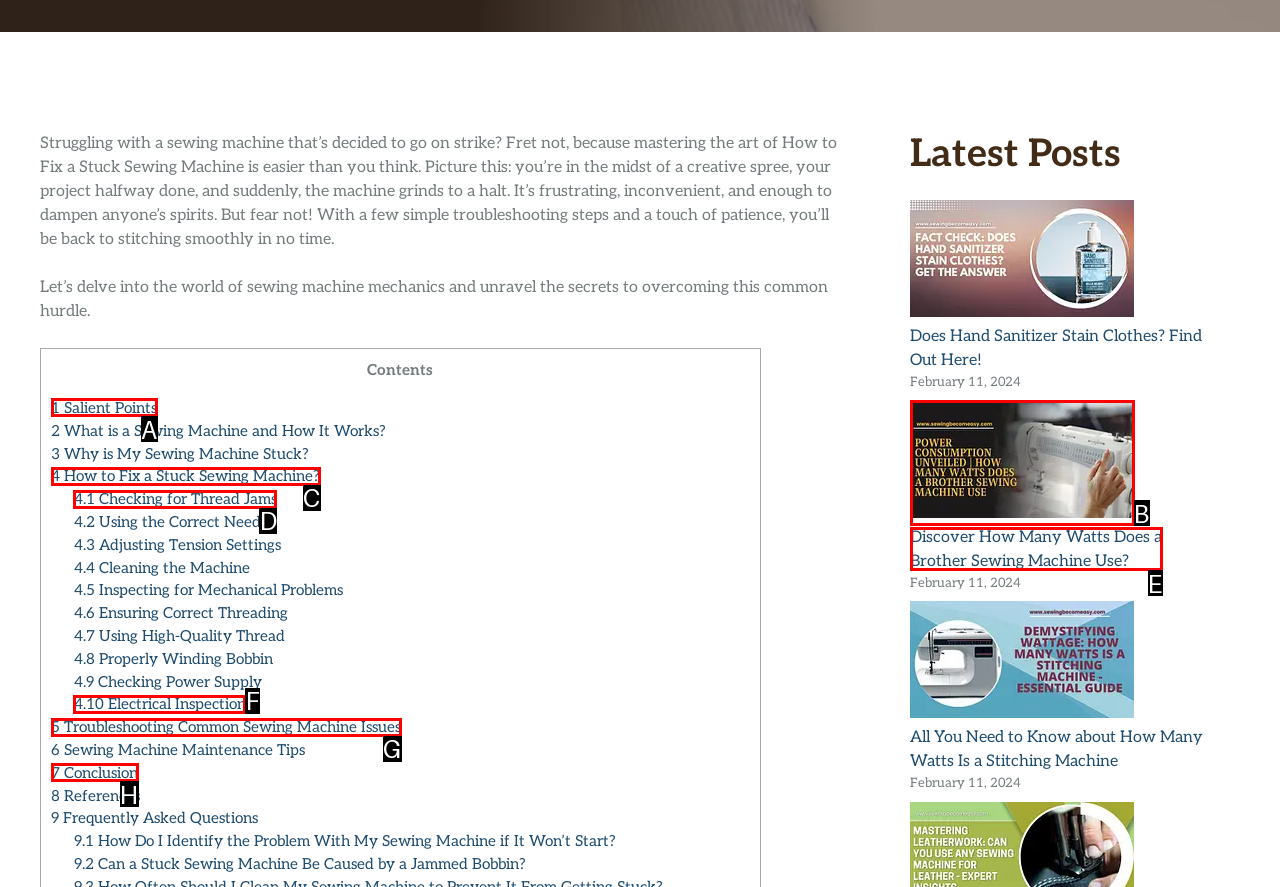Using the description: 4.10 Electrical Inspection, find the best-matching HTML element. Indicate your answer with the letter of the chosen option.

F